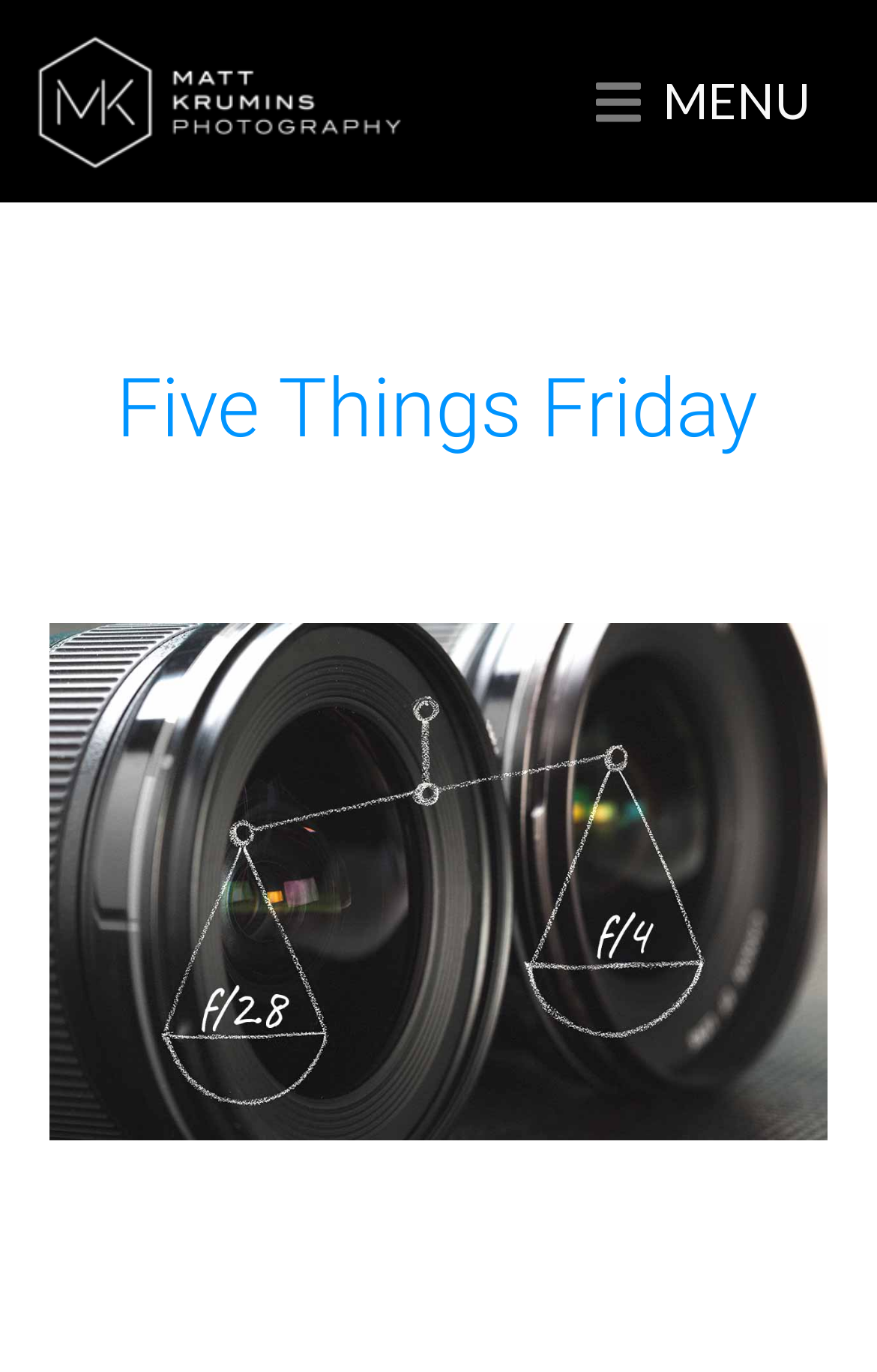Is the menu button expanded?
Based on the image, respond with a single word or phrase.

False